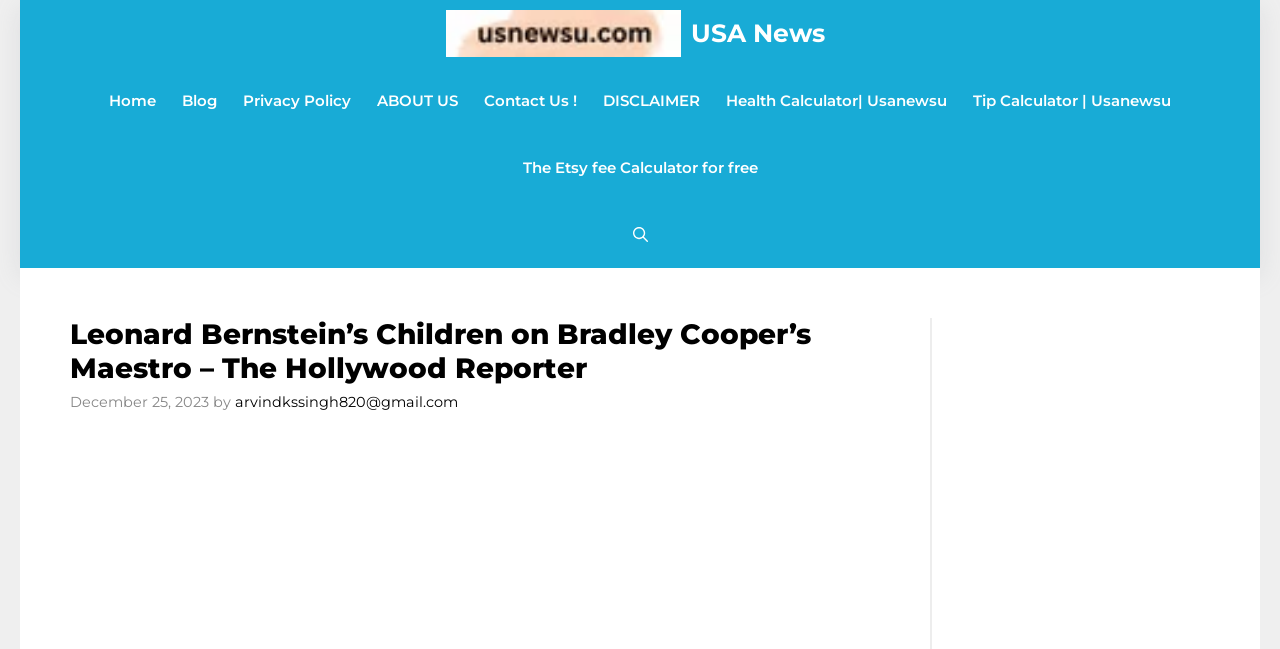Show the bounding box coordinates of the region that should be clicked to follow the instruction: "read about Privacy Policy."

[0.18, 0.103, 0.284, 0.206]